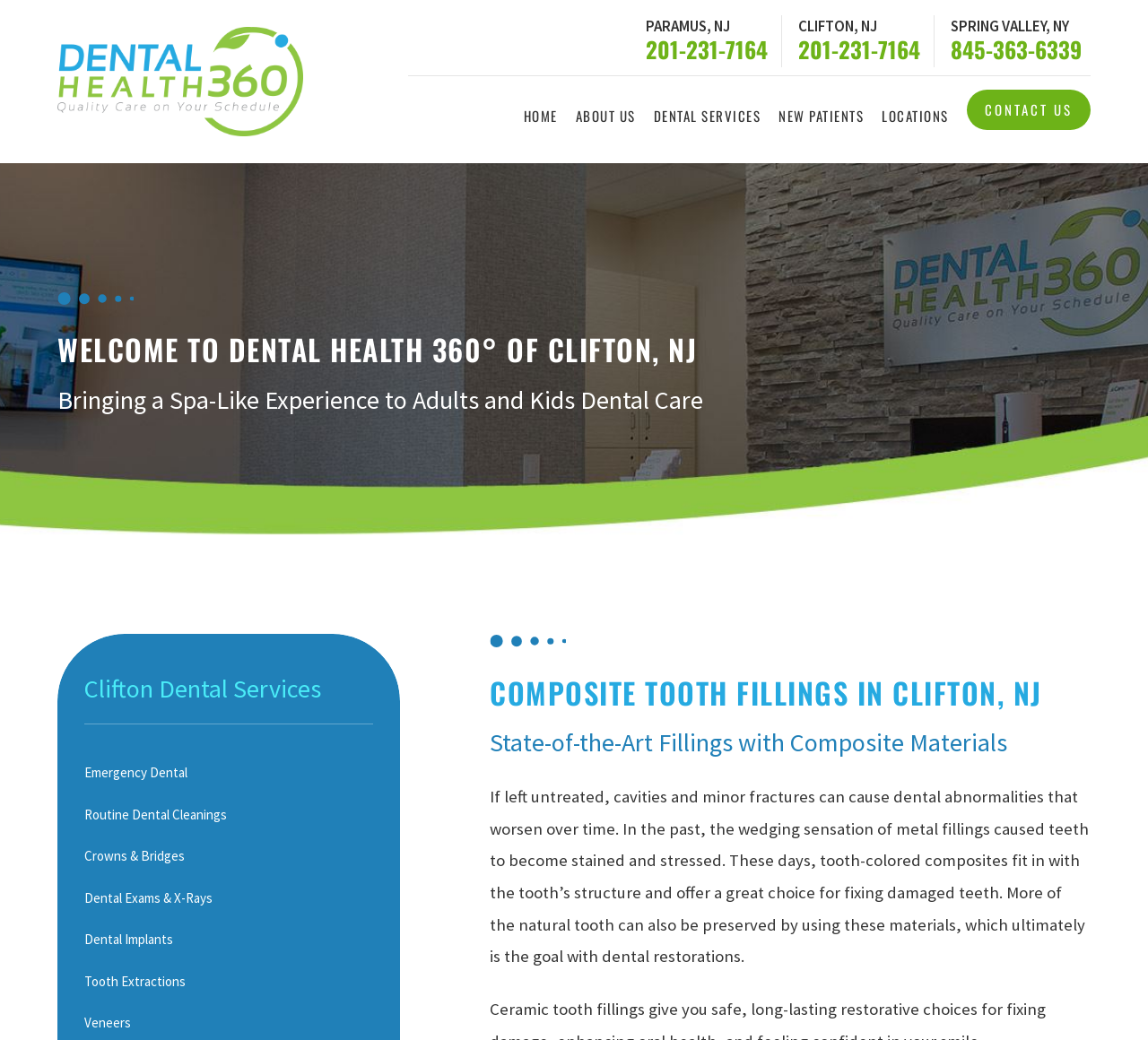Please locate the bounding box coordinates for the element that should be clicked to achieve the following instruction: "Click Home". Ensure the coordinates are given as four float numbers between 0 and 1, i.e., [left, top, right, bottom].

[0.05, 0.013, 0.264, 0.144]